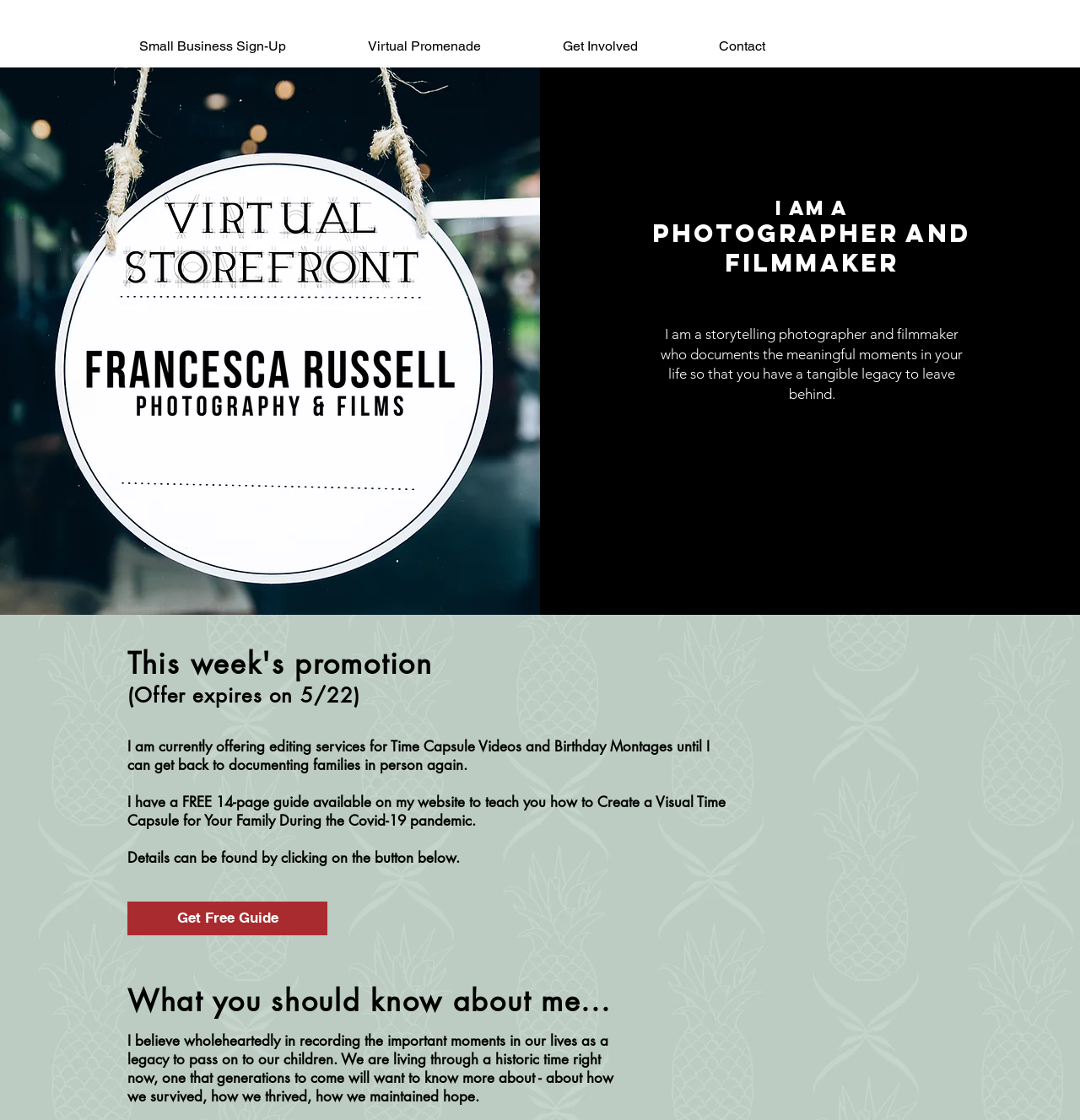Give a short answer using one word or phrase for the question:
What is Francesca Russell's belief about recording important moments?

As a legacy to pass on to children